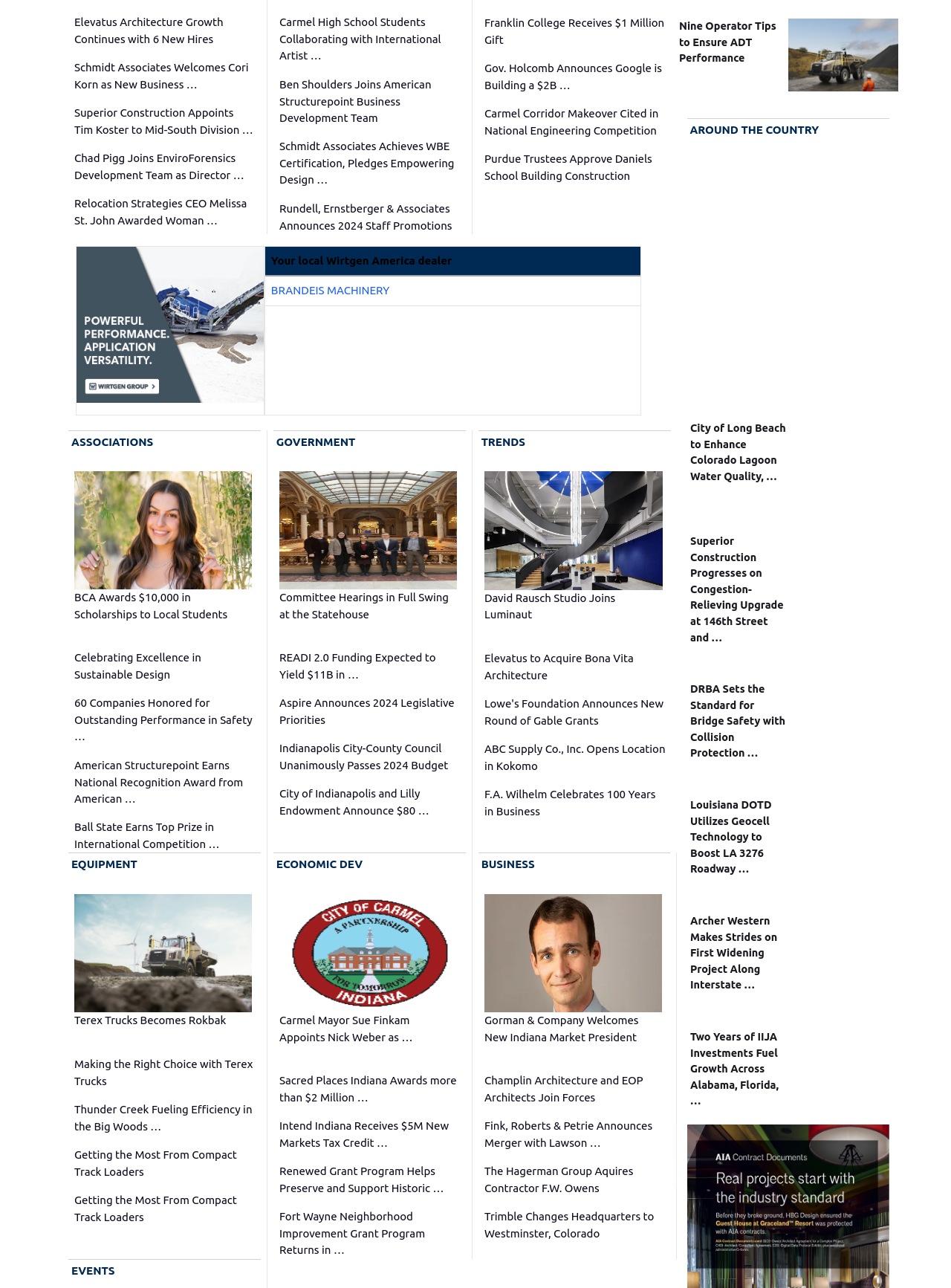How many images are on the webpage?
Using the image, give a concise answer in the form of a single word or short phrase.

More than 10